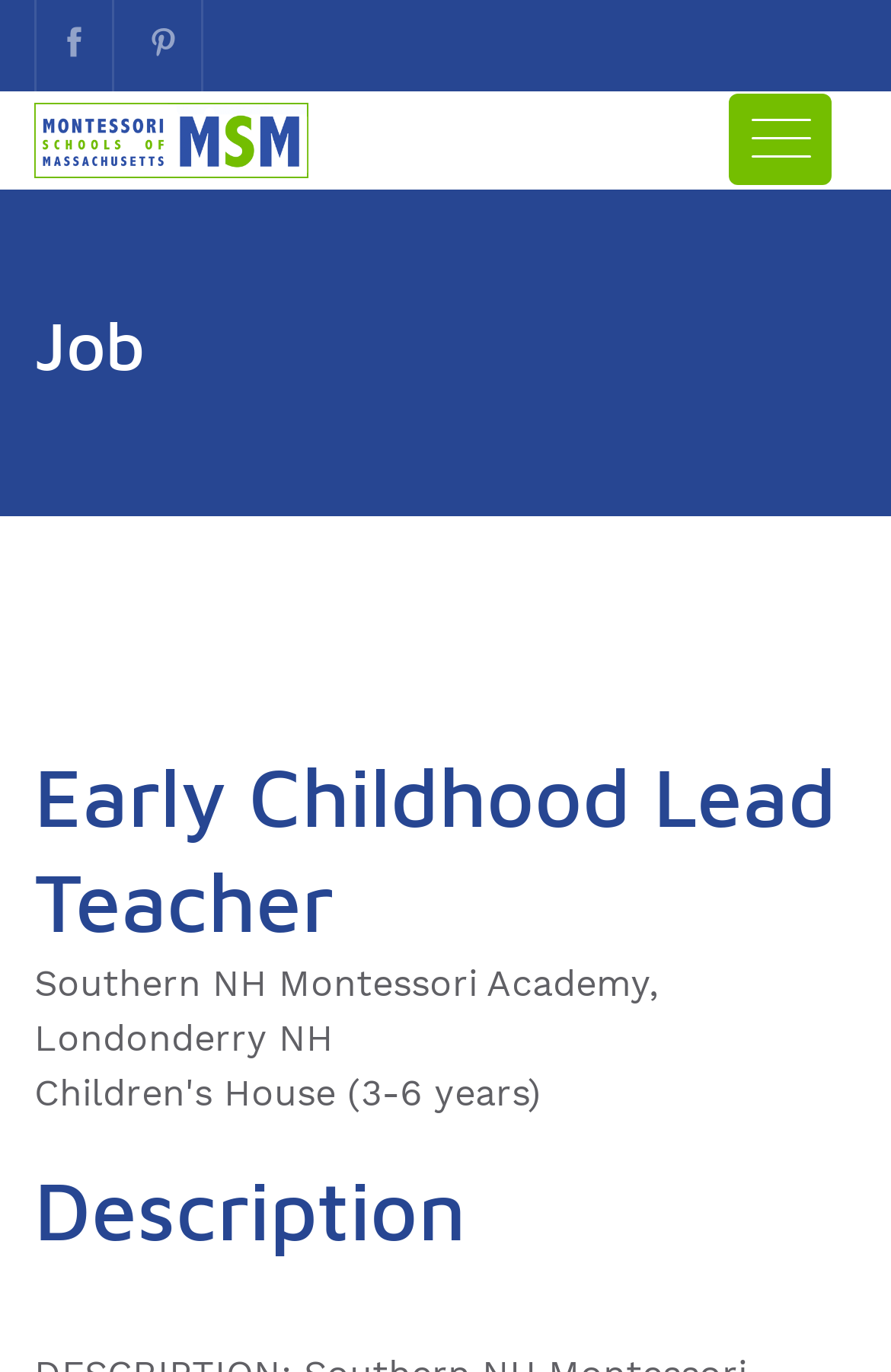Answer the question with a single word or phrase: 
What is the section below the job title?

Description